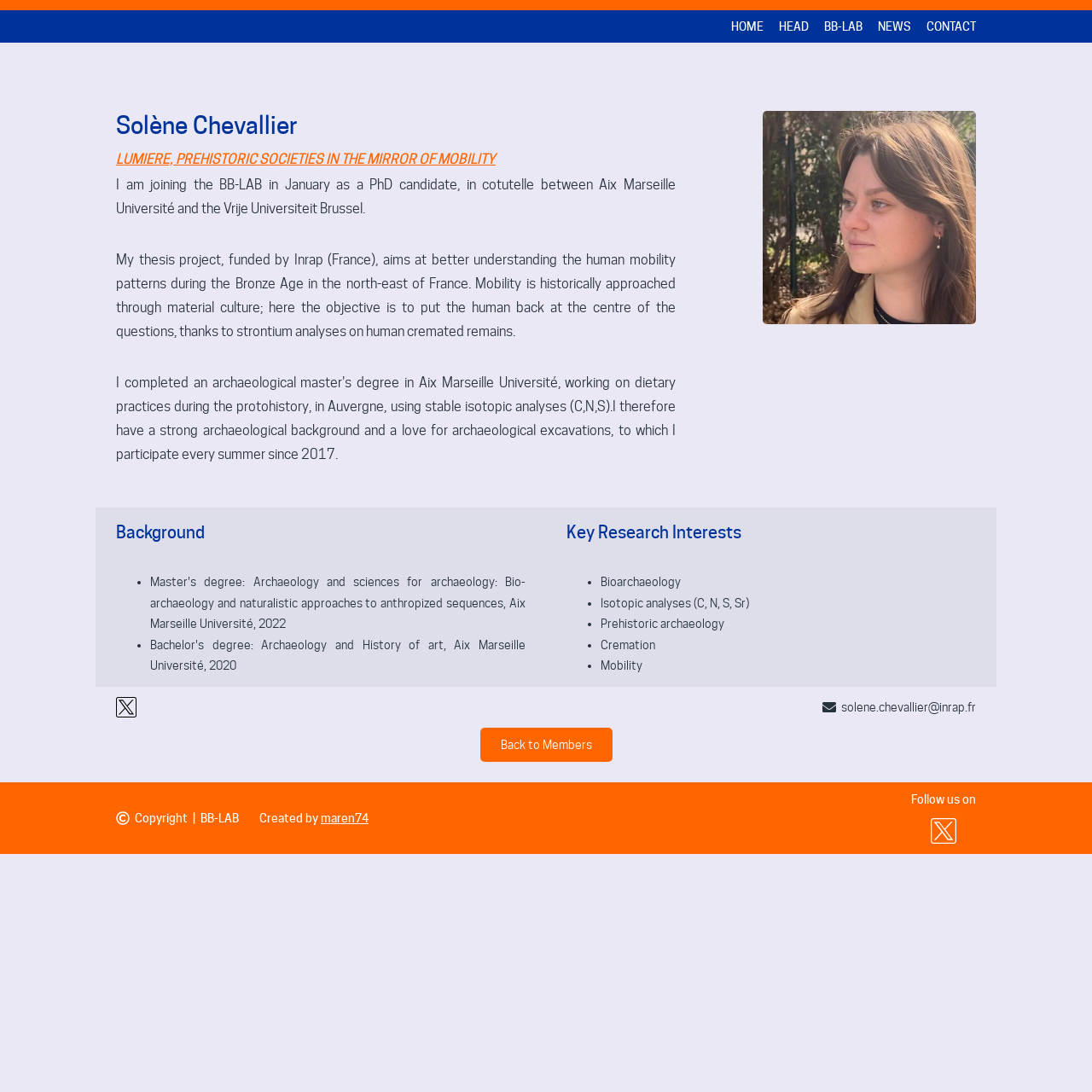What is Solène Chevallier's email address?
Identify the answer in the screenshot and reply with a single word or phrase.

solene.chevallier@inrap.fr